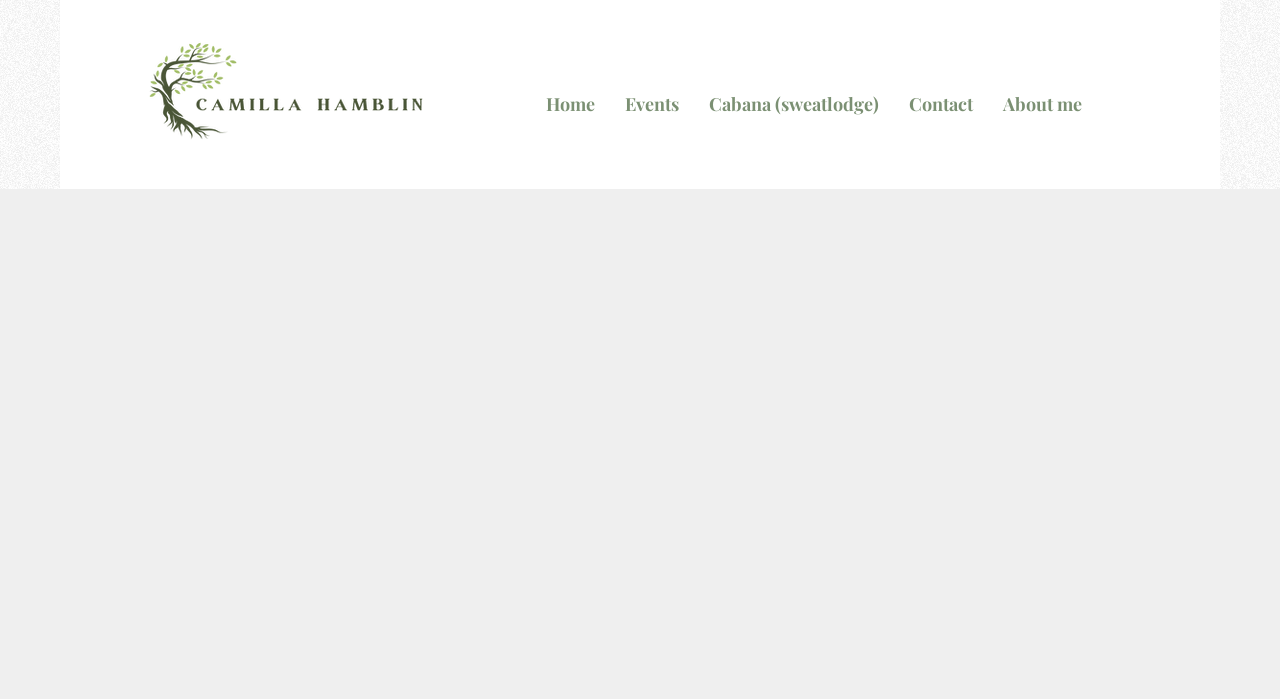Determine the bounding box for the described HTML element: "Cabana (sweatlodge)". Ensure the coordinates are four float numbers between 0 and 1 in the format [left, top, right, bottom].

[0.542, 0.126, 0.698, 0.169]